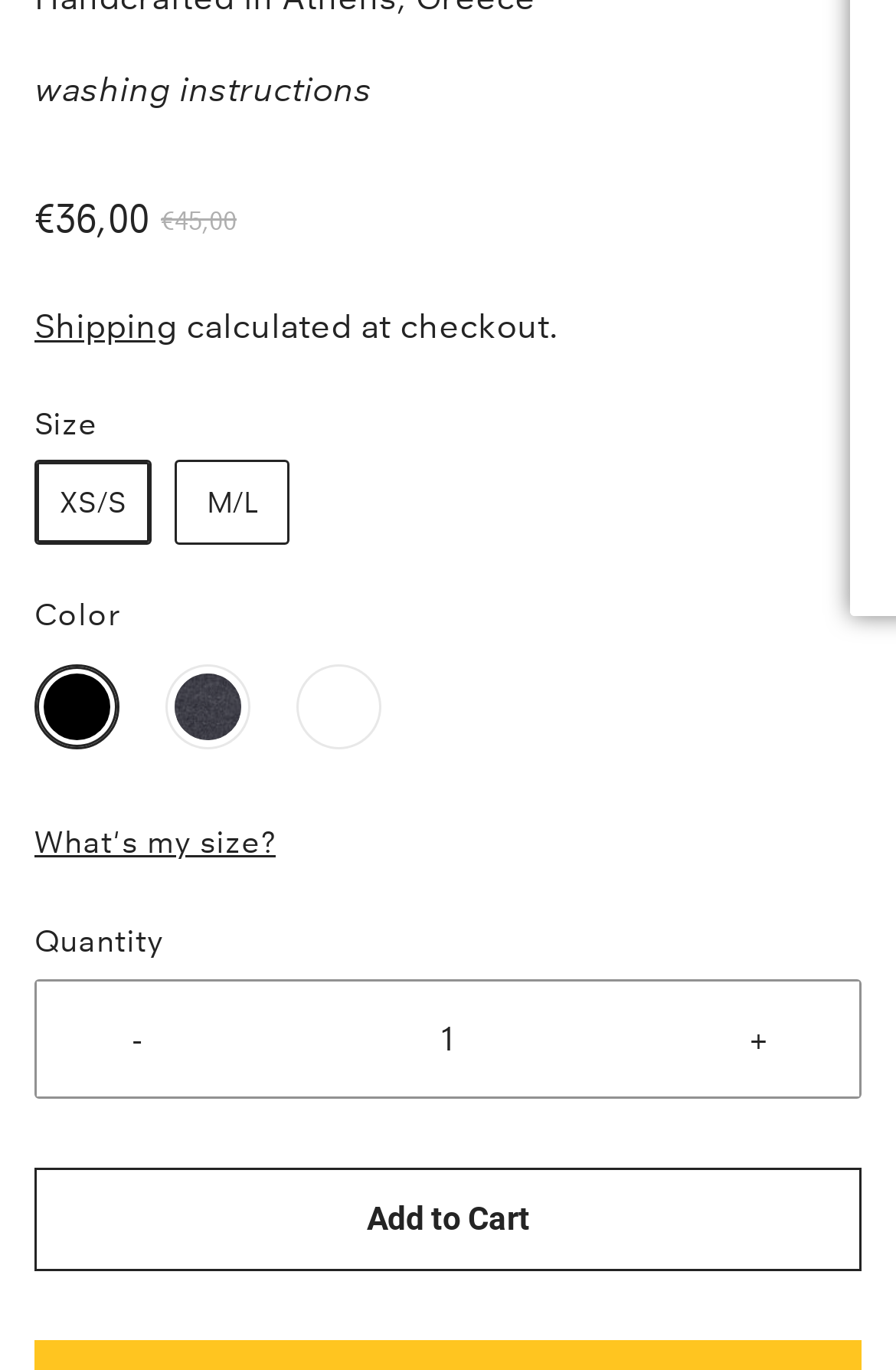What is the current price of the product?
Ensure your answer is thorough and detailed.

The current price of the product can be found by looking at the StaticText element with the text '€36,00' which is located above the original price.